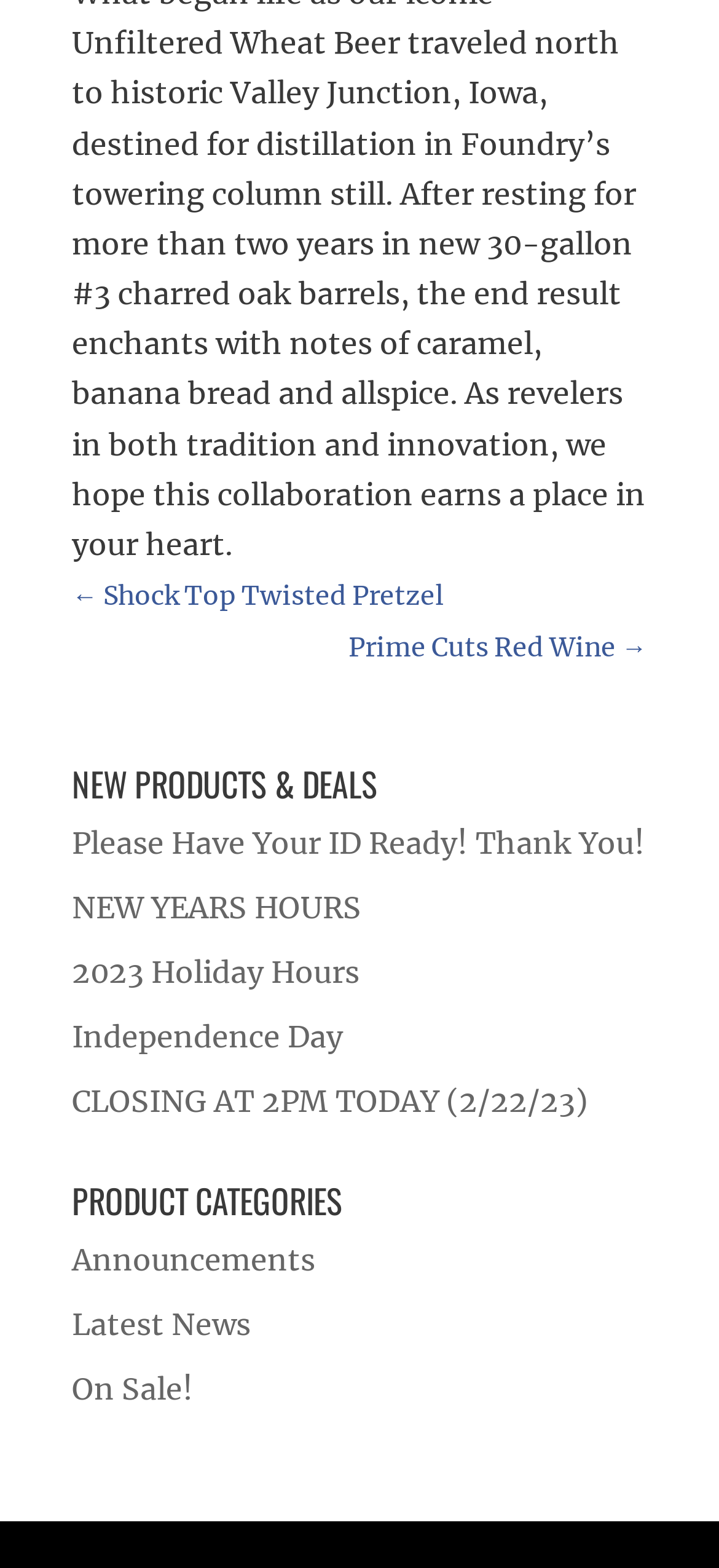How many links are there above the 'PRODUCT CATEGORIES' heading?
Based on the screenshot, give a detailed explanation to answer the question.

I counted the links above the 'PRODUCT CATEGORIES' heading, which are '← Shock Top Twisted Pretzel', 'Prime Cuts Red Wine →', 'Please Have Your ID Ready! Thank You!', 'NEW YEARS HOURS', '2023 Holiday Hours', and 'Independence Day', and found that there are 6 links in total.